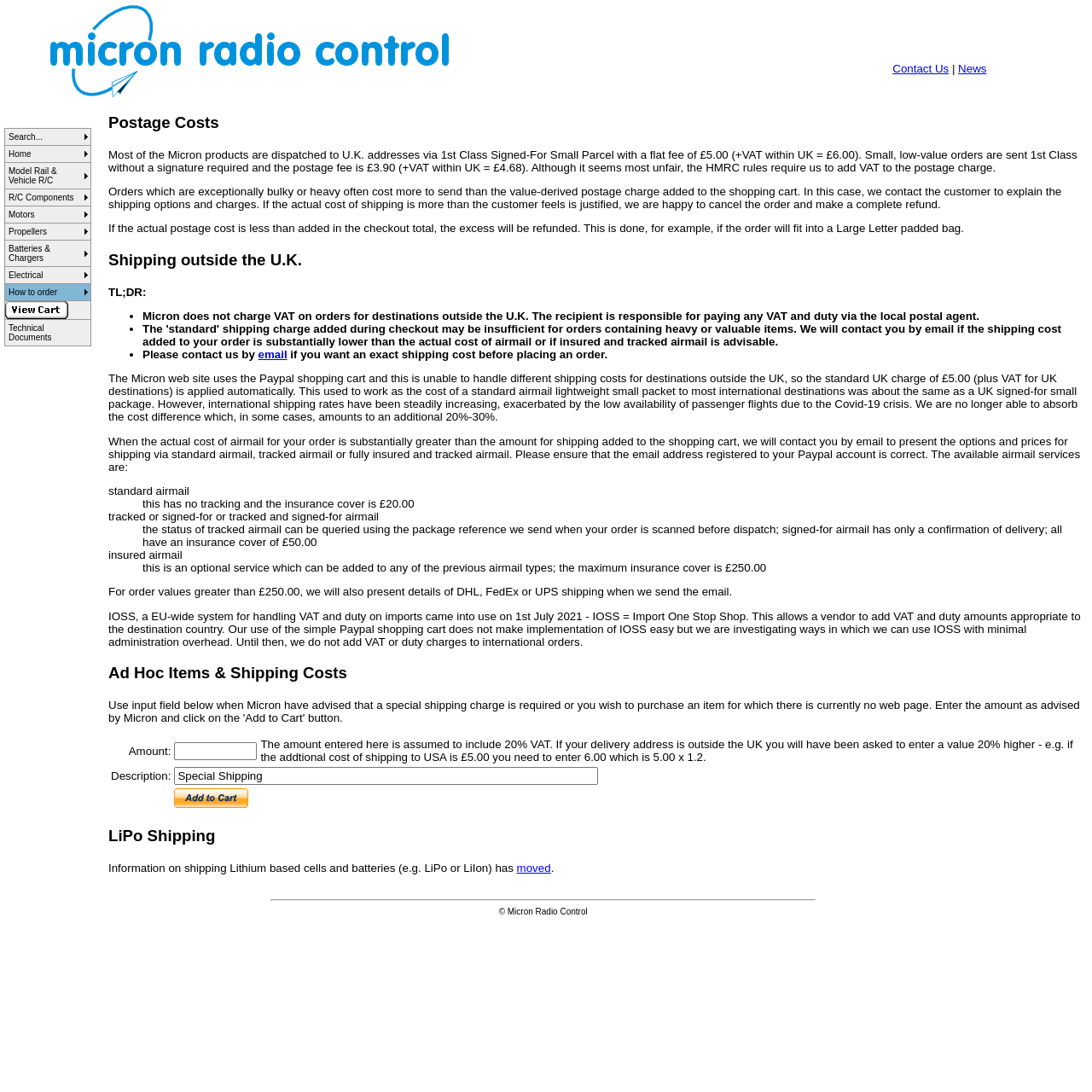Use a single word or phrase to answer the question: 
What is the text of the second link in the table on the left side of the webpage?

News